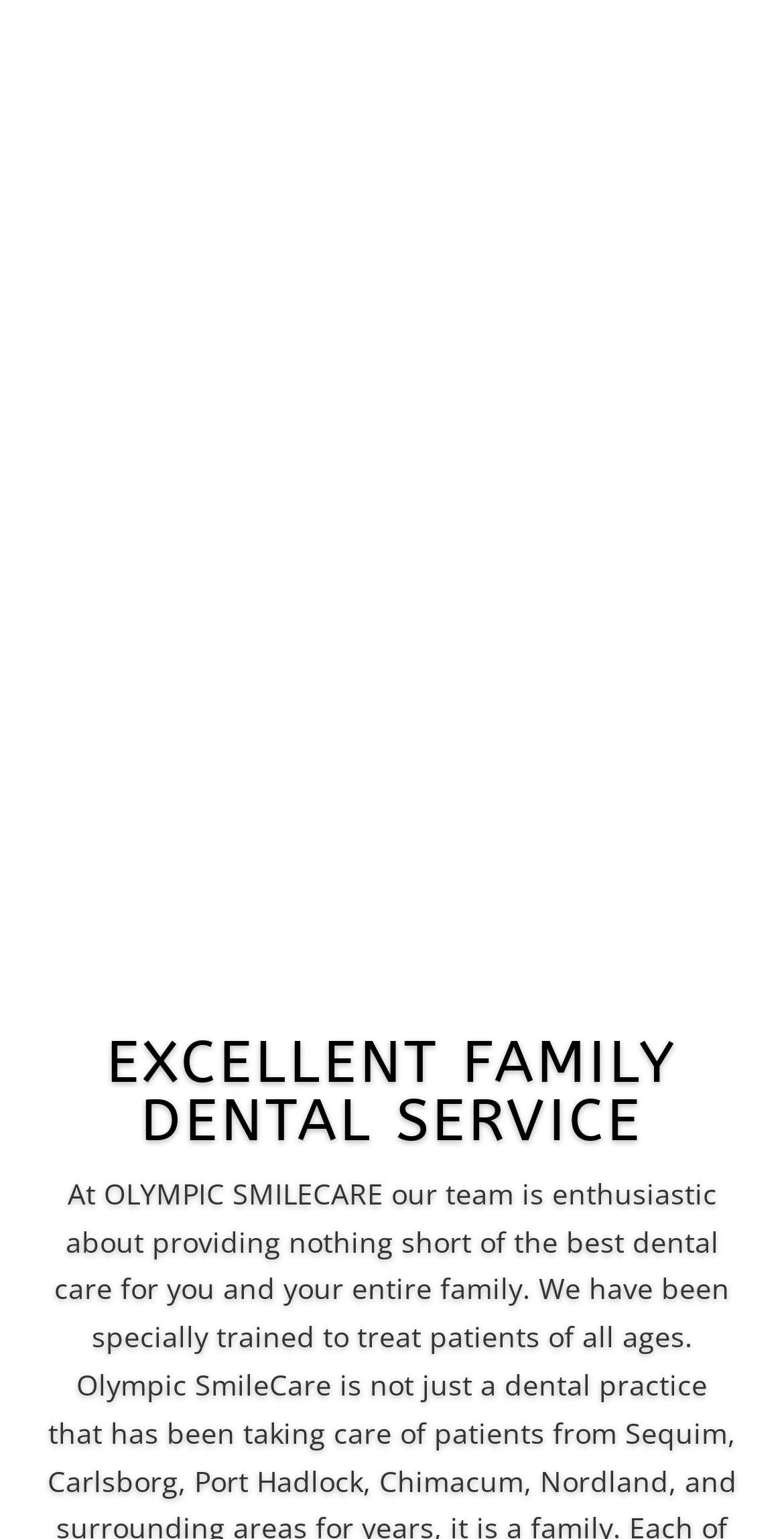Given the element description, predict the bounding box coordinates in the format (top-left x, top-left y, bottom-right x, bottom-right y), using floating point numbers between 0 and 1: Football Roofing Company

None